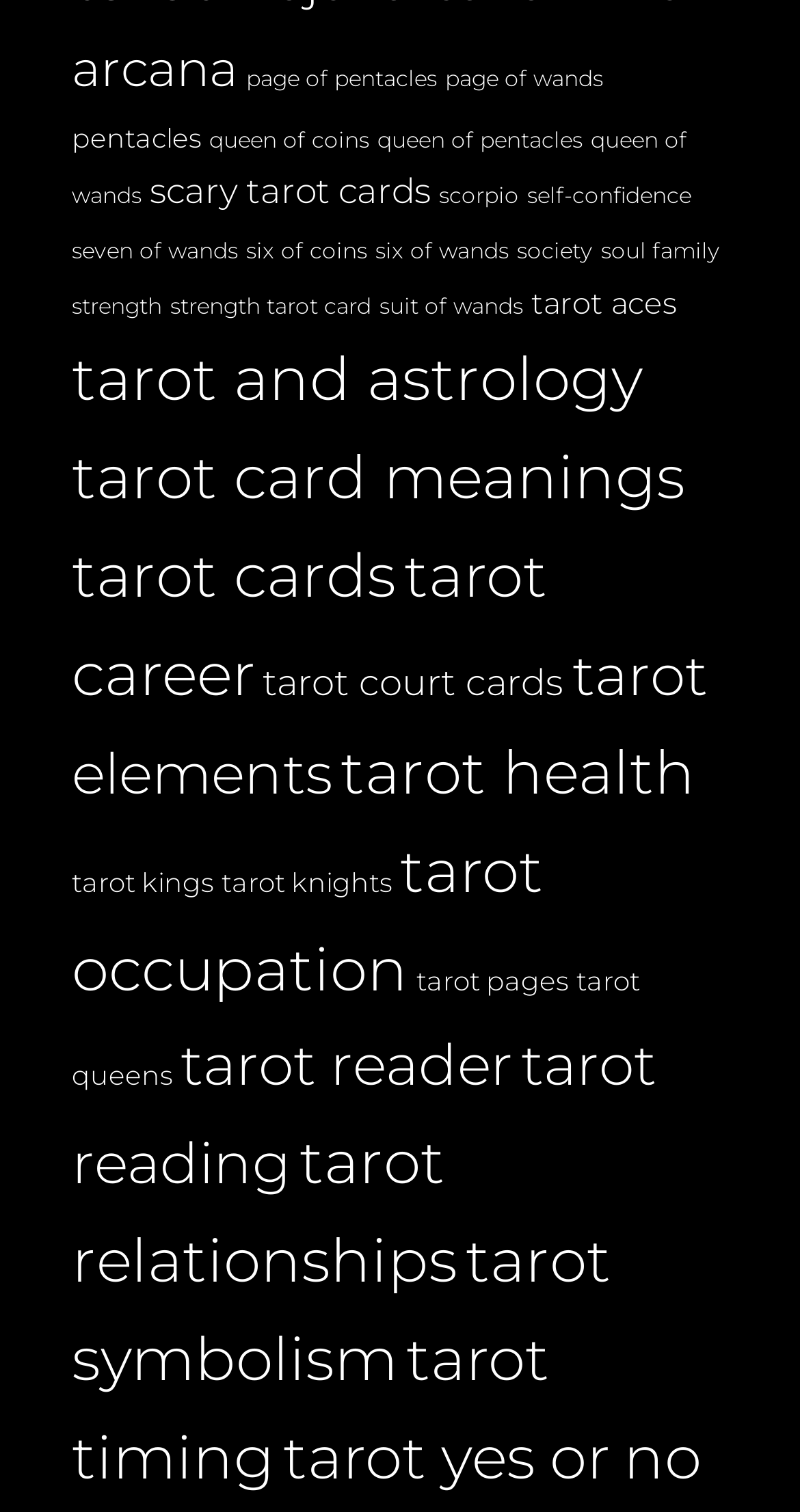Refer to the image and provide an in-depth answer to the question:
How many links are related to specific tarot cards?

I counted the number of links that are related to specific tarot cards, such as 'page of pentacles', 'queen of coins', 'seven of wands', and so on. There are 13 links that match this criteria.